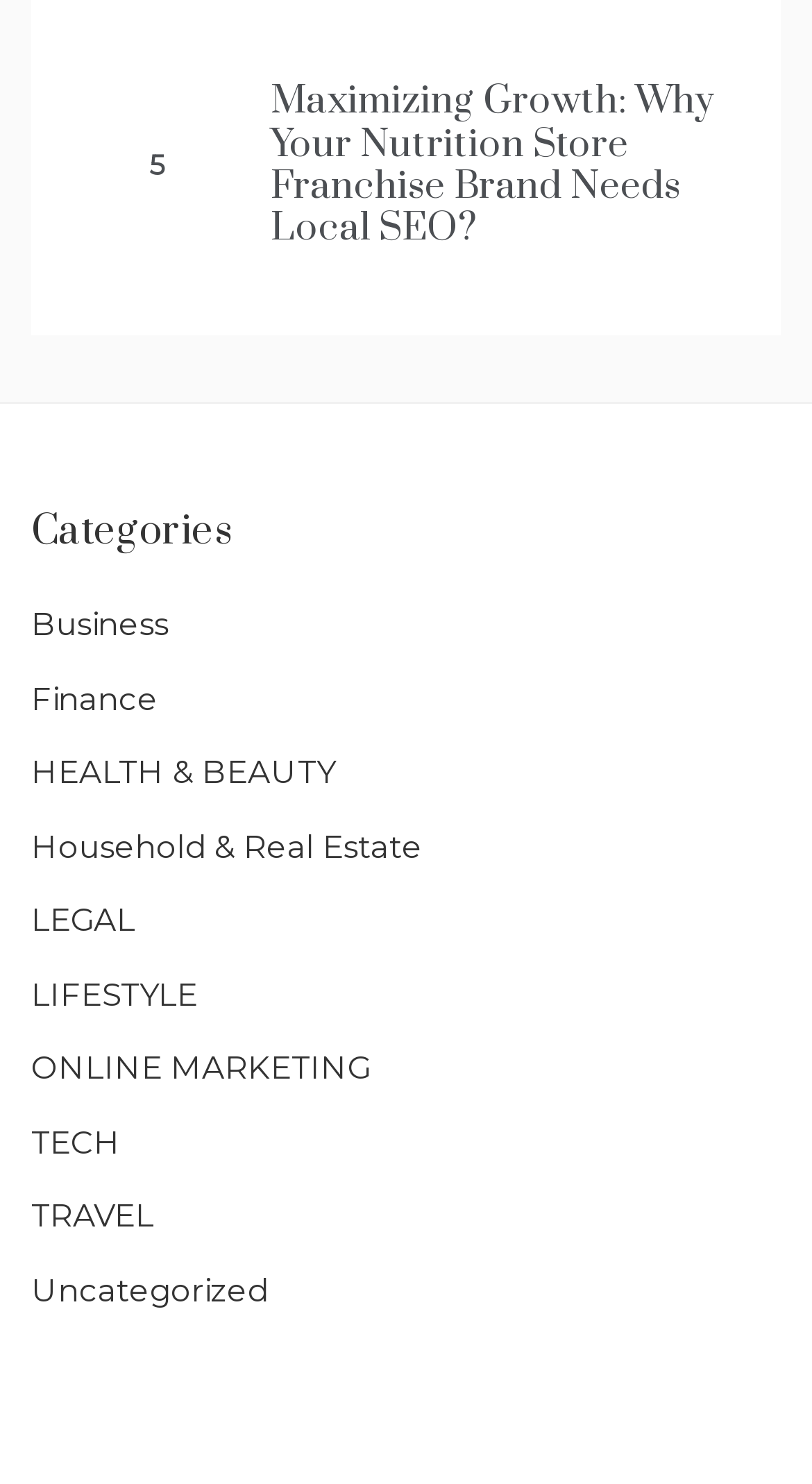What is the title of the first article?
Please give a well-detailed answer to the question.

The title of the first article can be found by looking at the text of the first link element, which is 'Maximizing Growth: Why Your Nutrition Store Franchise Brand Needs Local SEO?'. The title is the first part of the text, which is 'Maximizing Growth'.